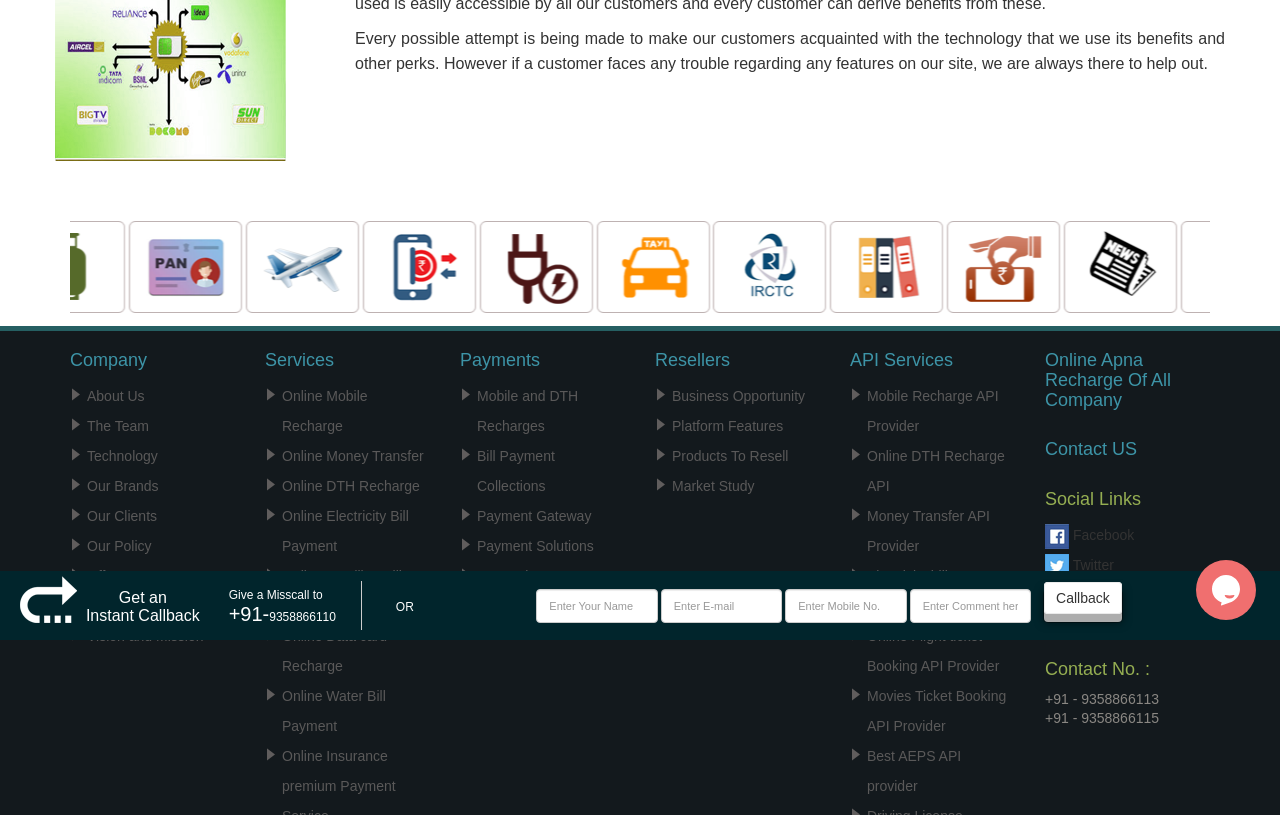Using the element description: "Online Water Bill Payment", determine the bounding box coordinates. The coordinates should be in the format [left, top, right, bottom], with values between 0 and 1.

[0.22, 0.844, 0.301, 0.9]